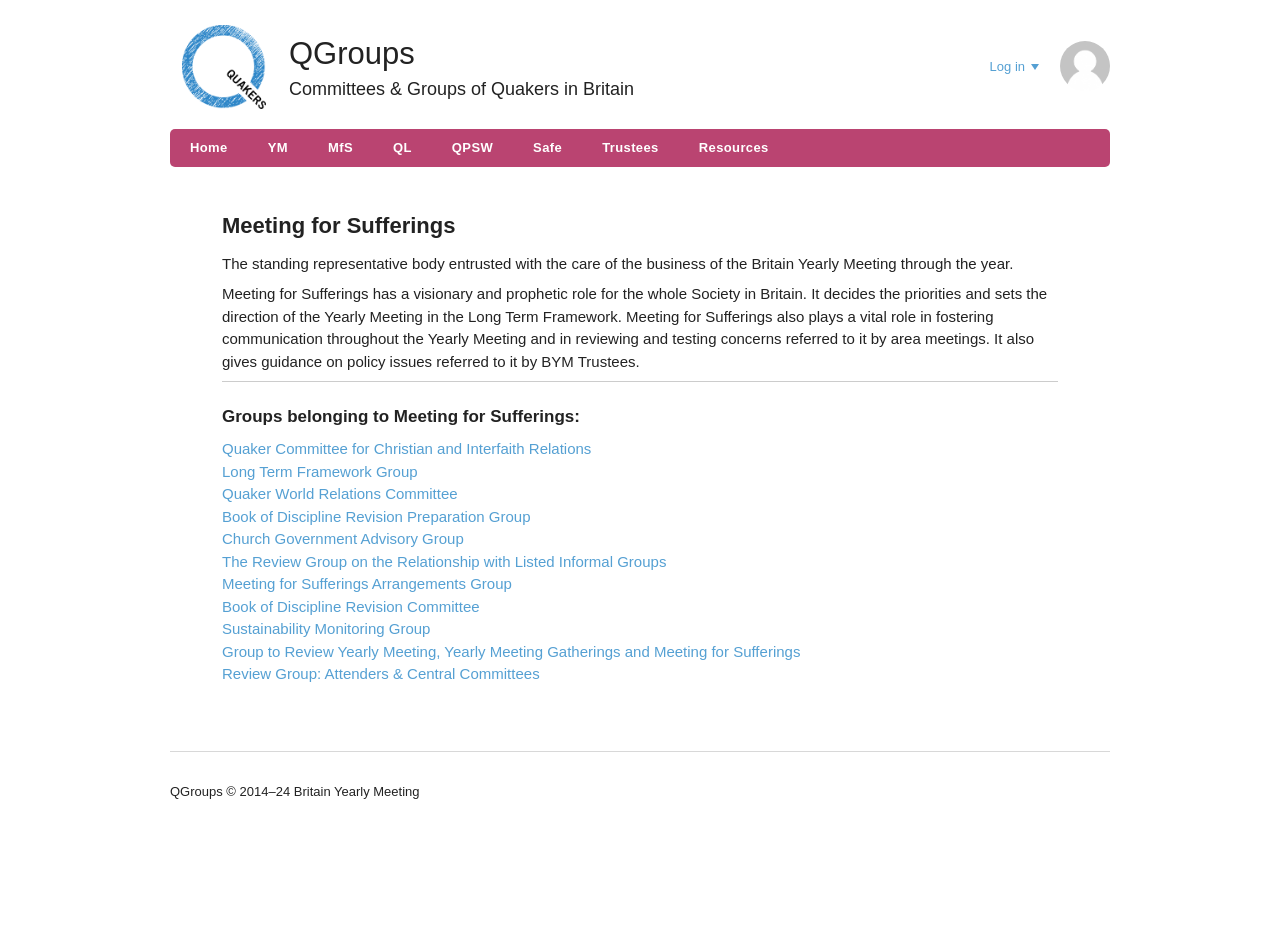Given the webpage screenshot, identify the bounding box of the UI element that matches this description: "MfS".

[0.256, 0.147, 0.276, 0.168]